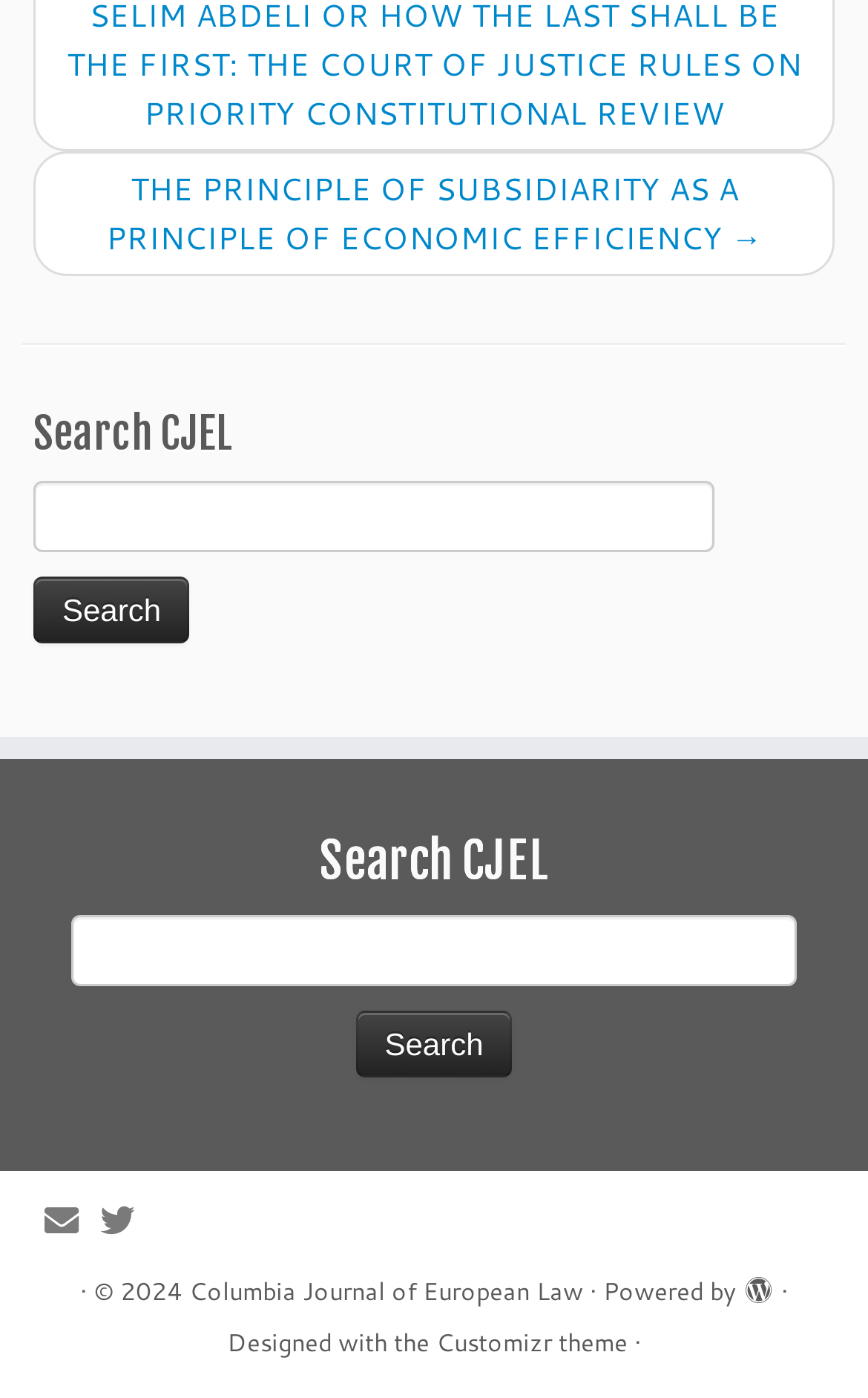What is the purpose of the search bar?
Refer to the image and respond with a one-word or short-phrase answer.

To search CJEL